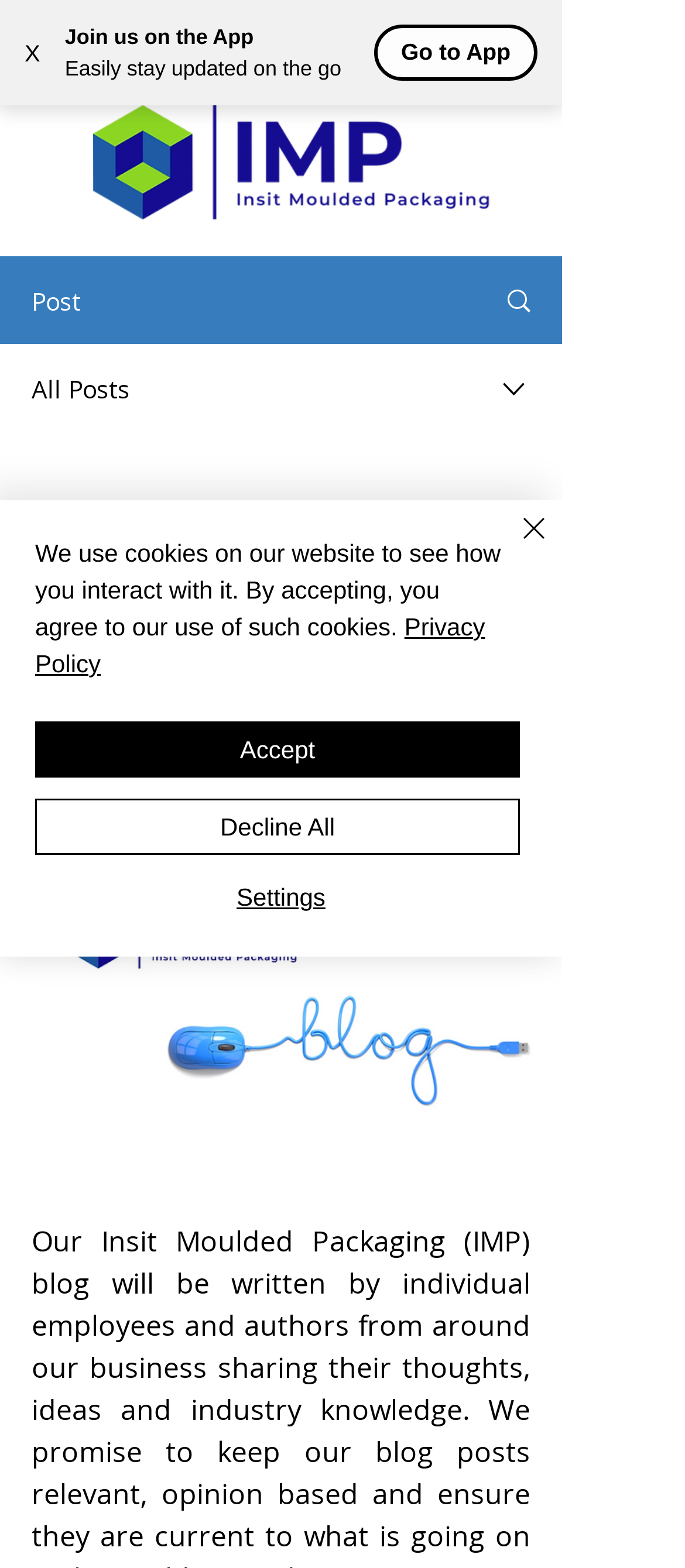Given the description "aria-label="Open navigation menu"", determine the bounding box of the corresponding UI element.

[0.669, 0.007, 0.797, 0.063]